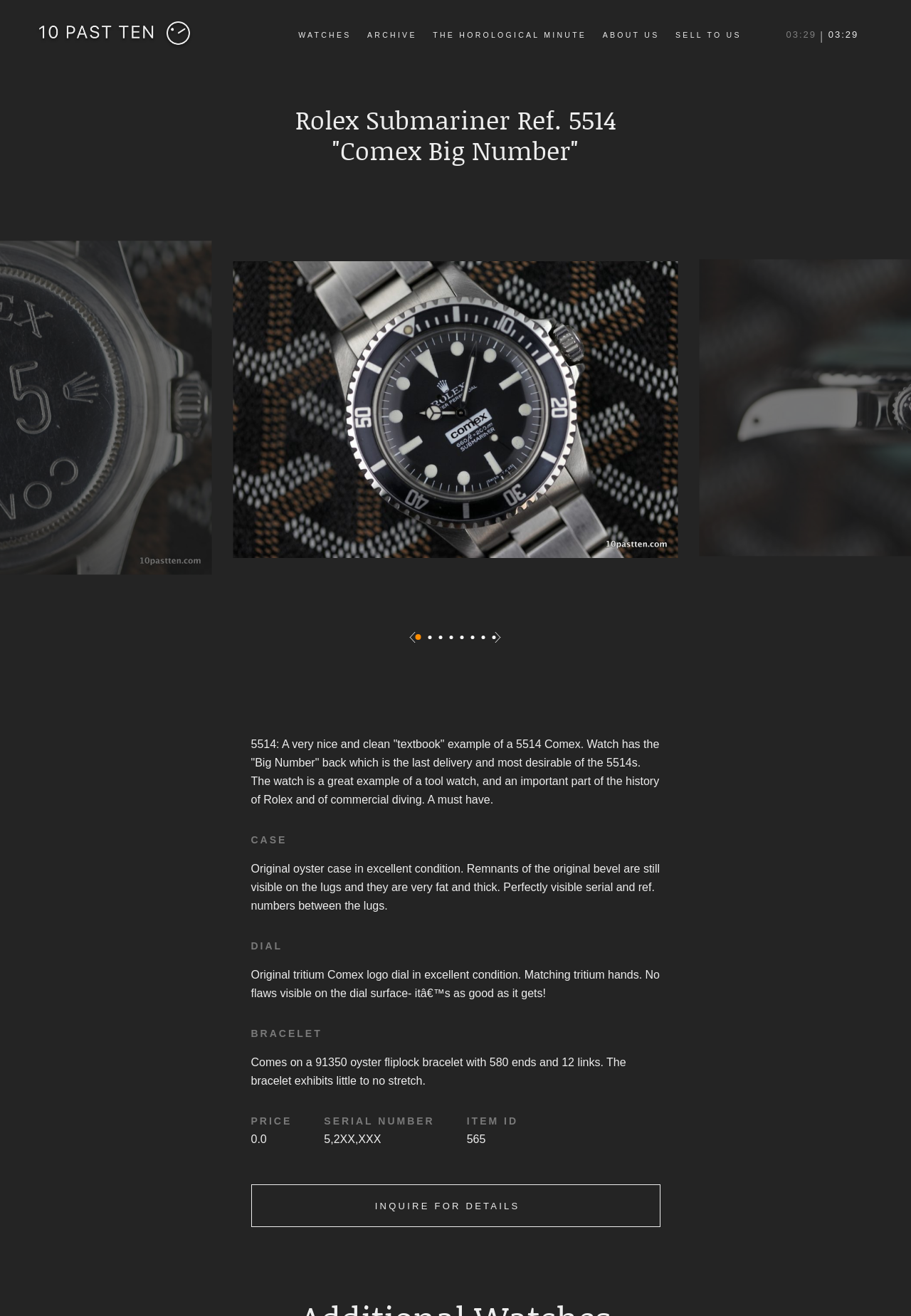Can you determine the bounding box coordinates of the area that needs to be clicked to fulfill the following instruction: "View the Rolex Submariner Ref. 5514 “Comex Big Number” details"?

[0.291, 0.095, 0.709, 0.141]